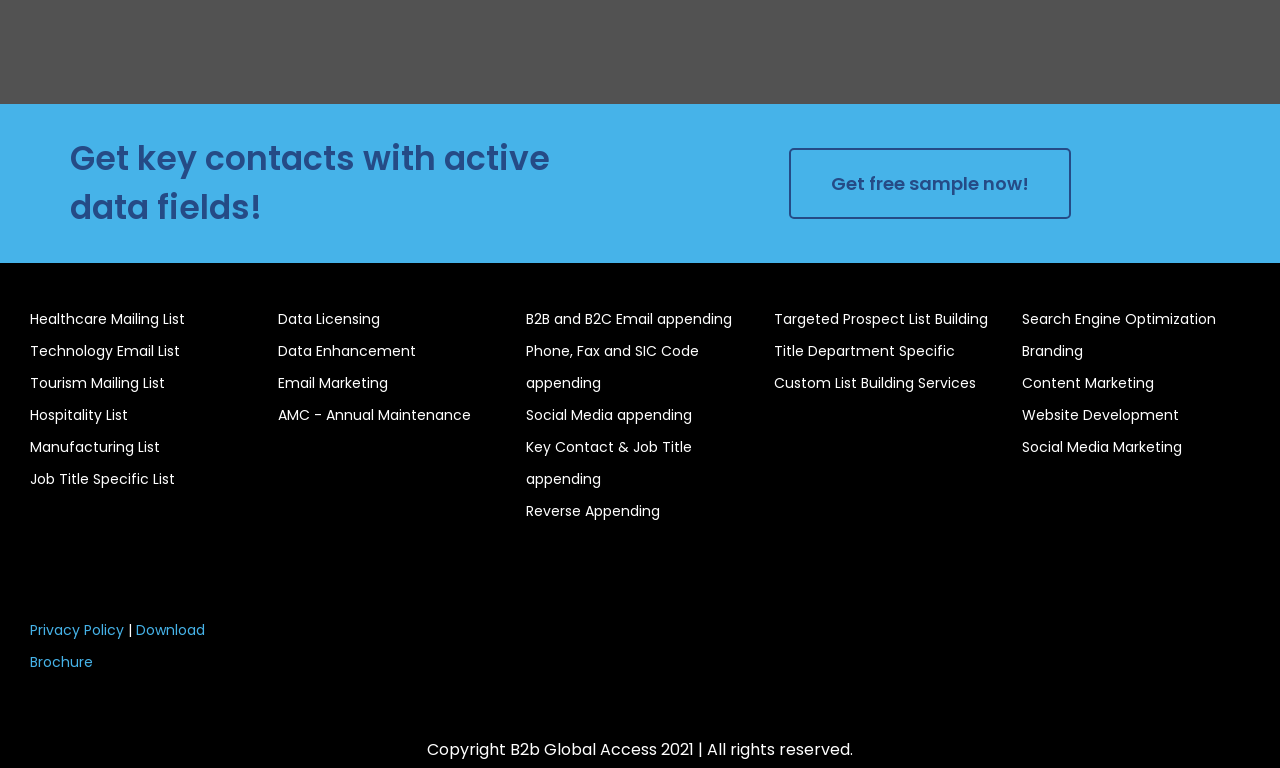What other services are offered besides mailing lists?
We need a detailed and exhaustive answer to the question. Please elaborate.

Besides mailing lists, the website offers other services, including Search Engine Optimization, Branding, Content Marketing, Website Development, and Social Media Marketing, as listed on the right side of the page.